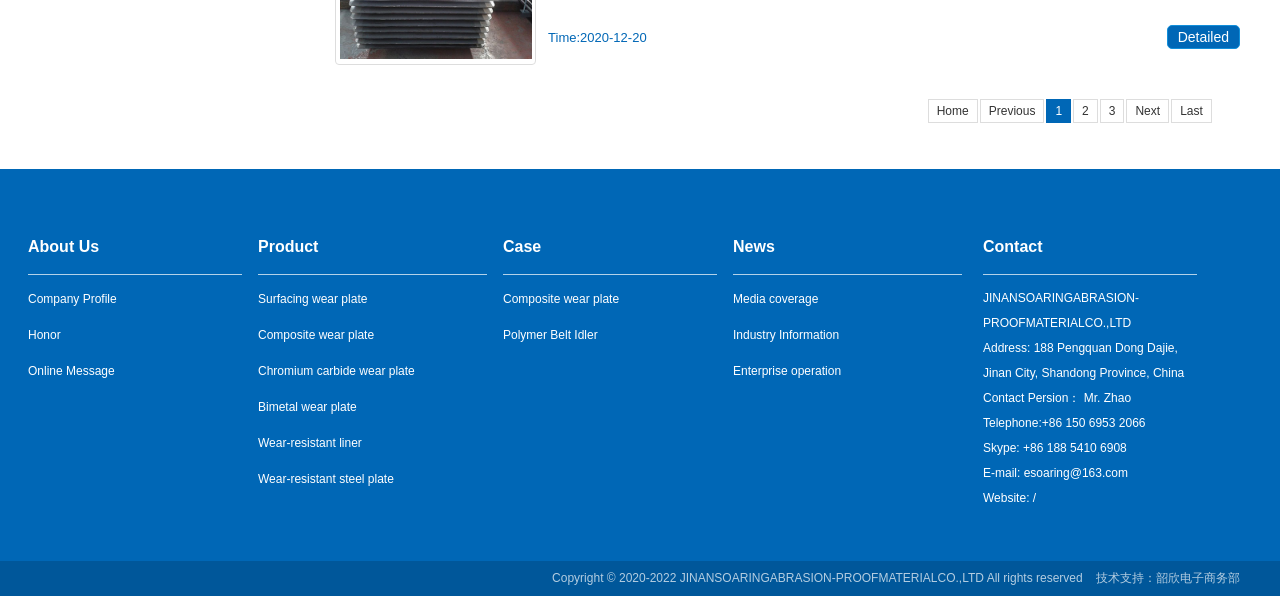What is the website of the company?
Give a one-word or short phrase answer based on the image.

/